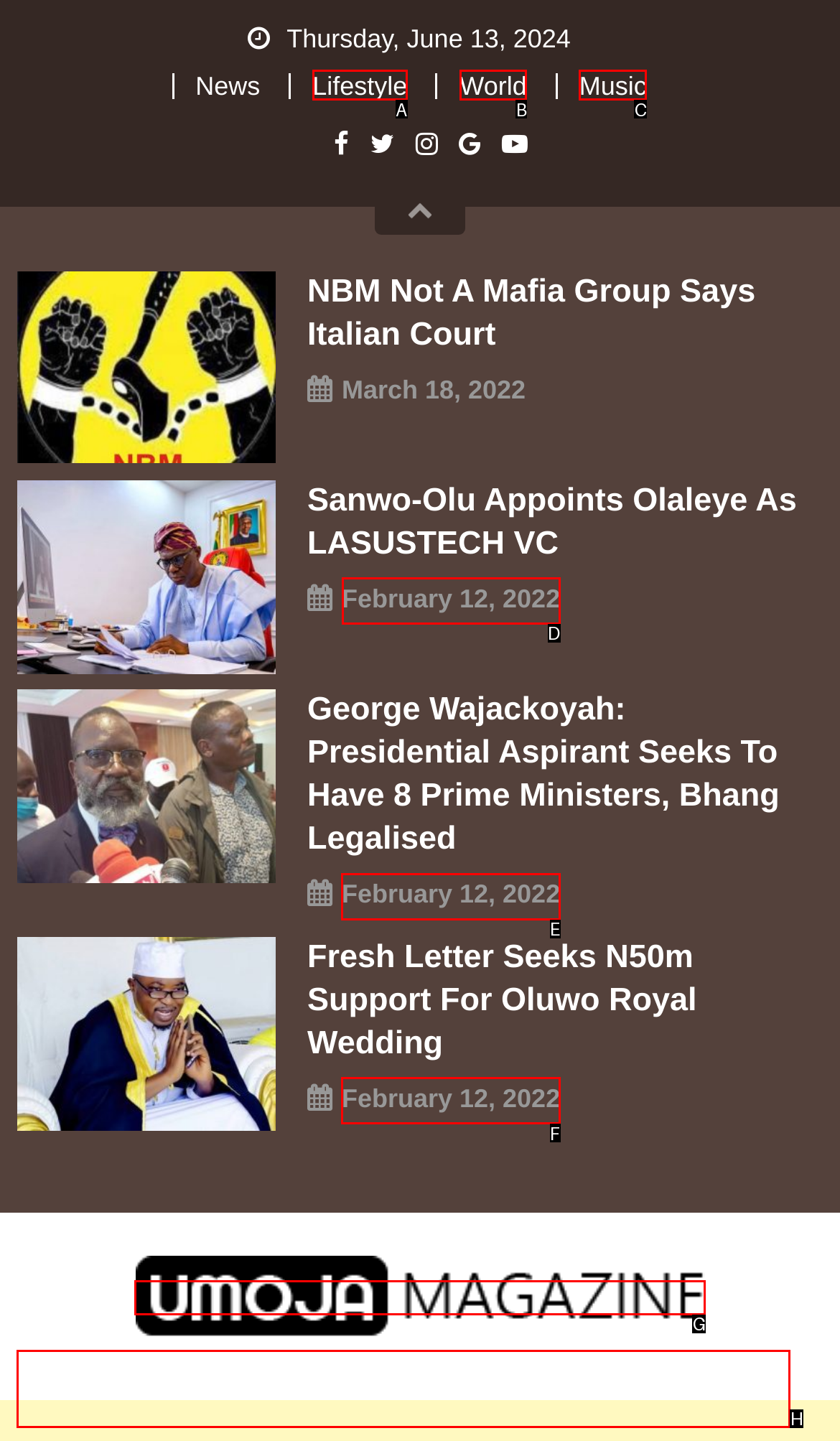Identify the appropriate lettered option to execute the following task: Check the date of Sanwo-Olu Appoints Olaleye As LASUSTECH VC
Respond with the letter of the selected choice.

D